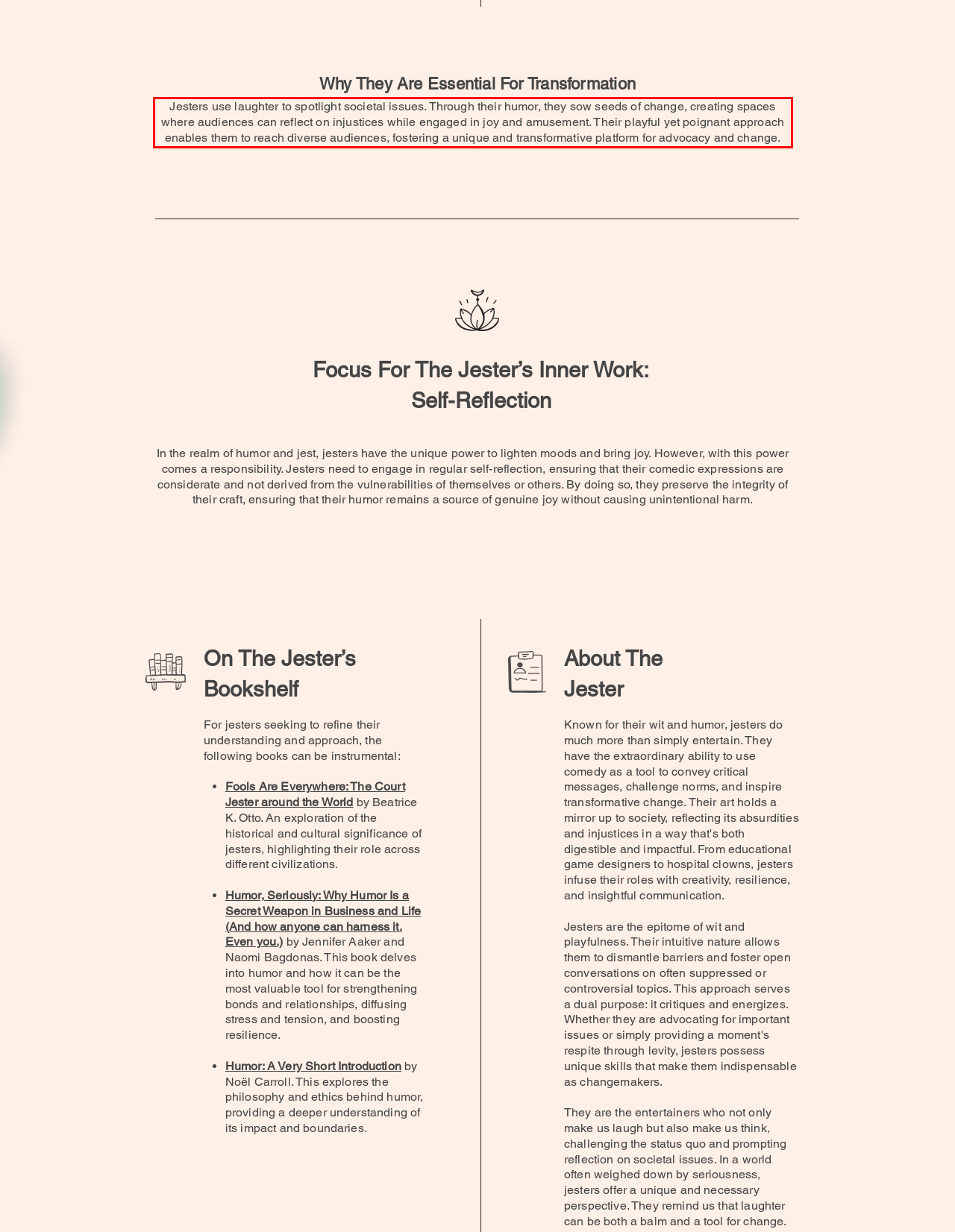Given a webpage screenshot, identify the text inside the red bounding box using OCR and extract it.

Jesters use laughter to spotlight societal issues. Through their humor, they sow seeds of change, creating spaces where audiences can reflect on injustices while engaged in joy and amusement. Their playful yet poignant approach enables them to reach diverse audiences, fostering a unique and transformative platform for advocacy and change.